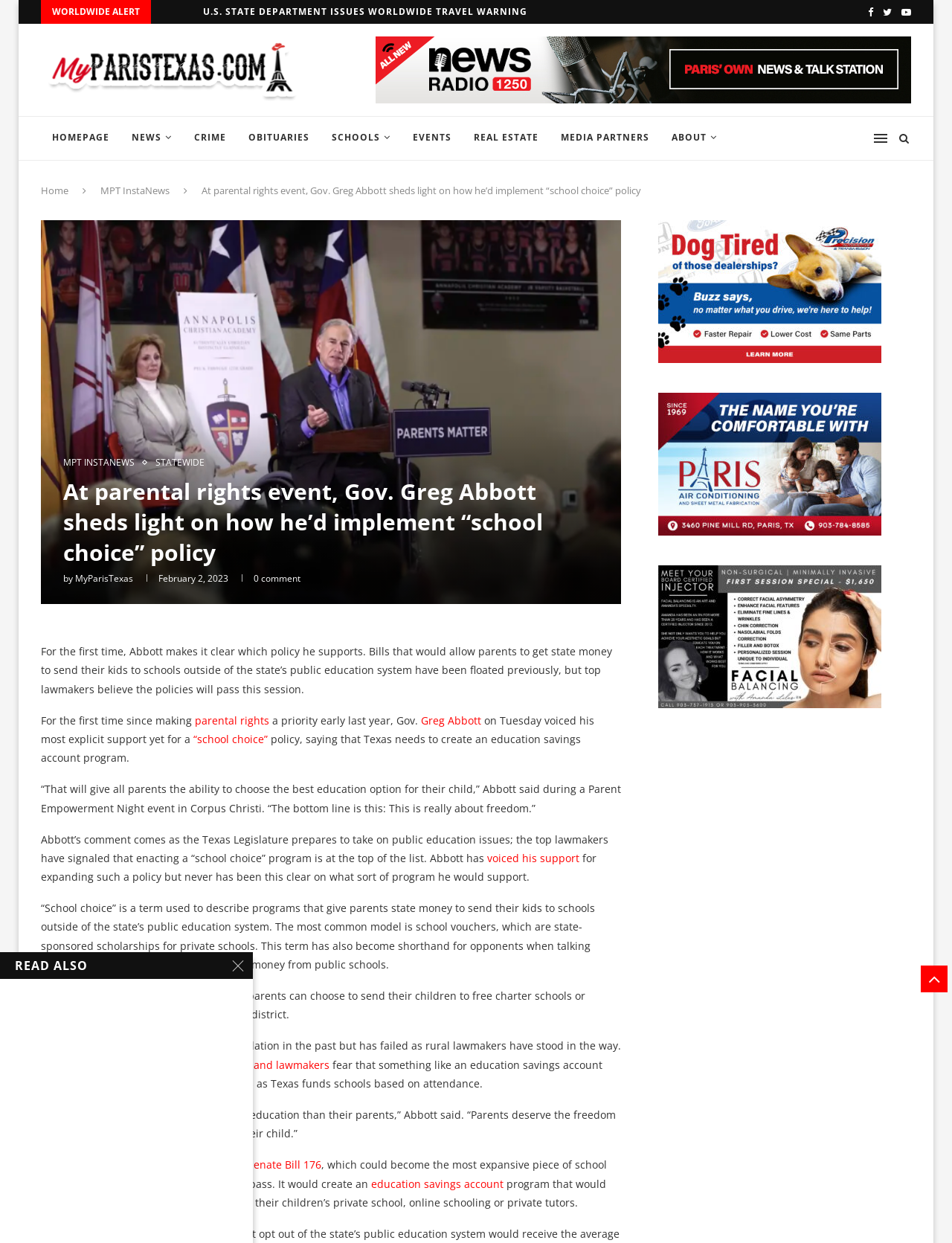Extract the primary header of the webpage and generate its text.

At parental rights event, Gov. Greg Abbott sheds light on how he’d implement “school choice” policy